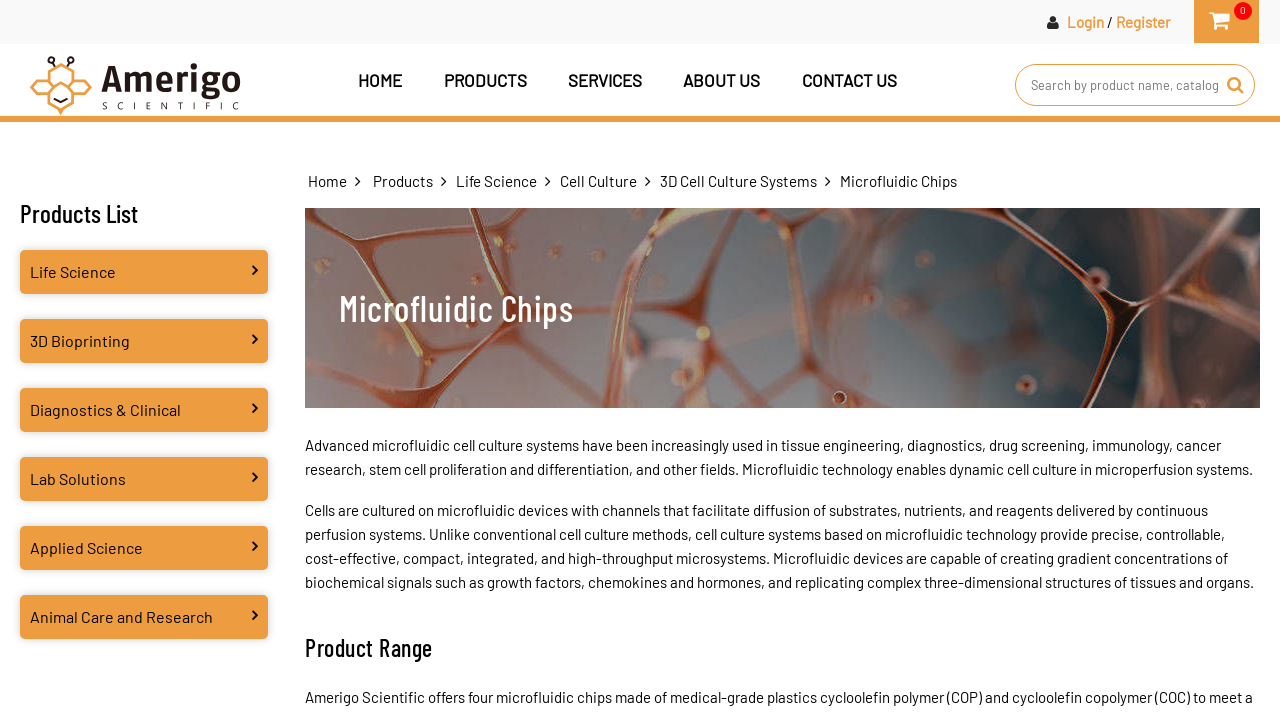Locate the bounding box coordinates of the UI element described by: "Life Science". The bounding box coordinates should consist of four float numbers between 0 and 1, i.e., [left, top, right, bottom].

[0.361, 0.025, 0.427, 0.05]